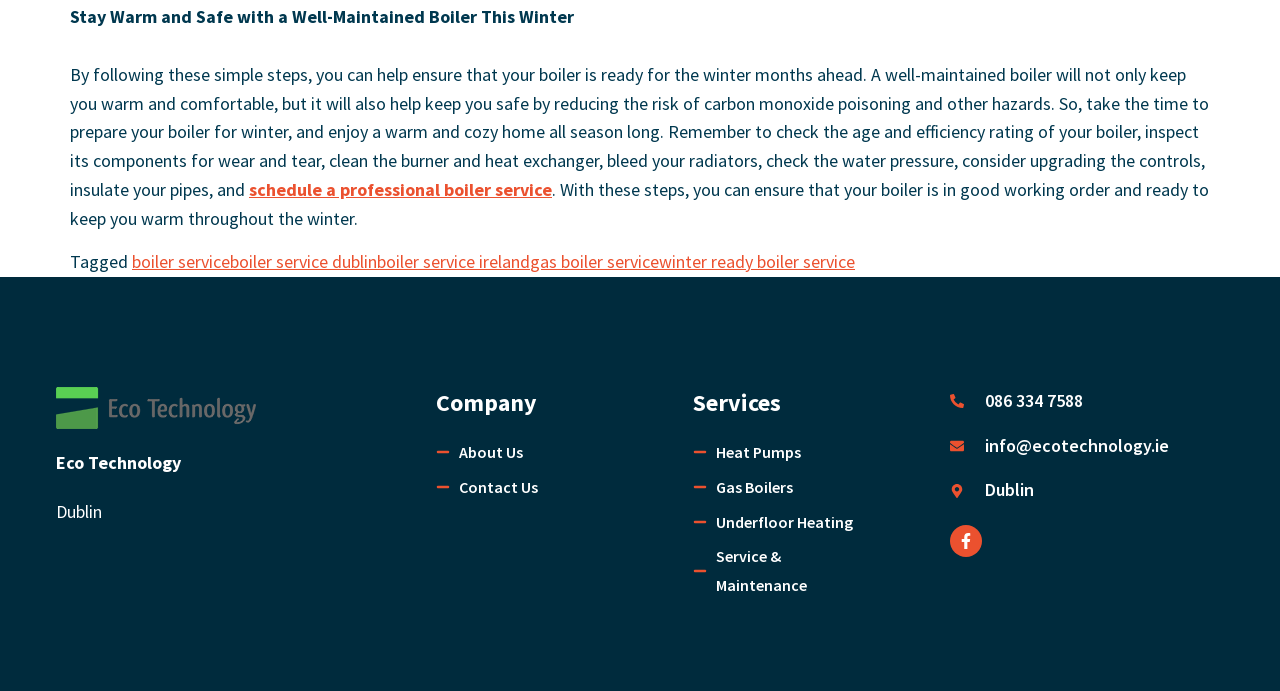How can I contact Eco Technology?
Give a detailed and exhaustive answer to the question.

The static text elements '086 334 7588' and 'info@ecotechnology.ie' provide the phone number and email address, respectively, to contact Eco Technology.